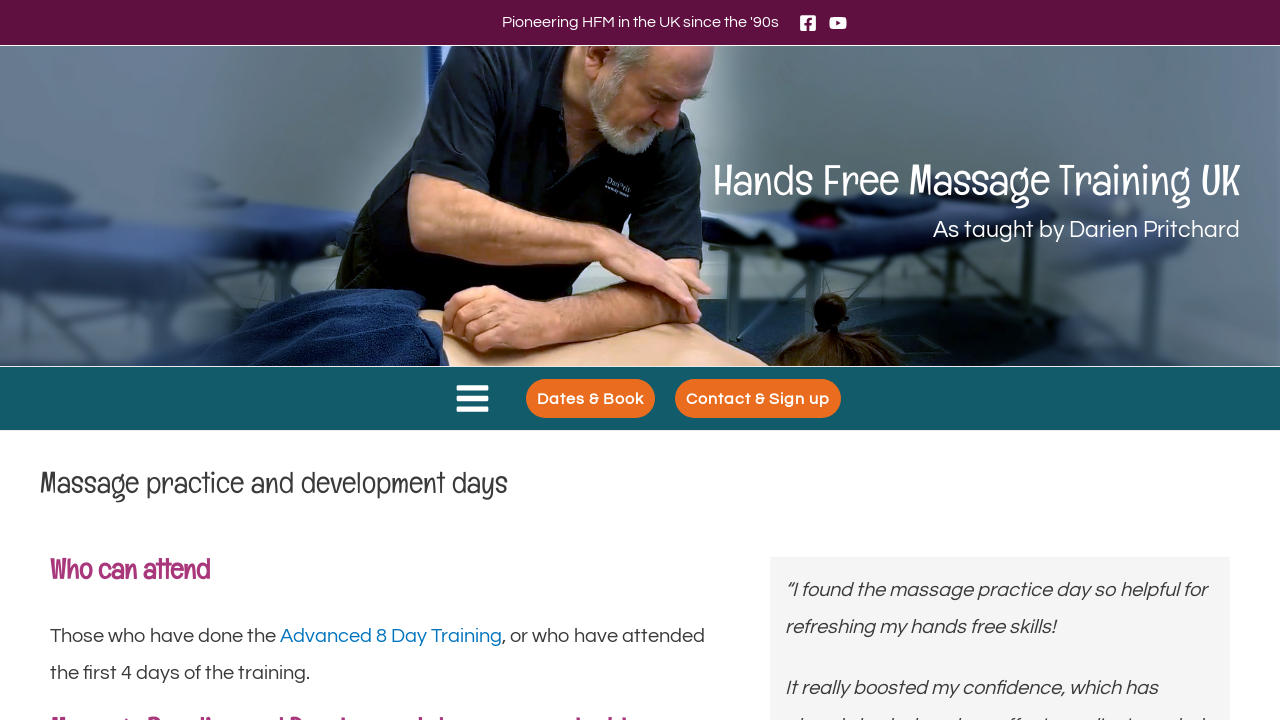Given the description "Contact us", determine the bounding box of the corresponding UI element.

None